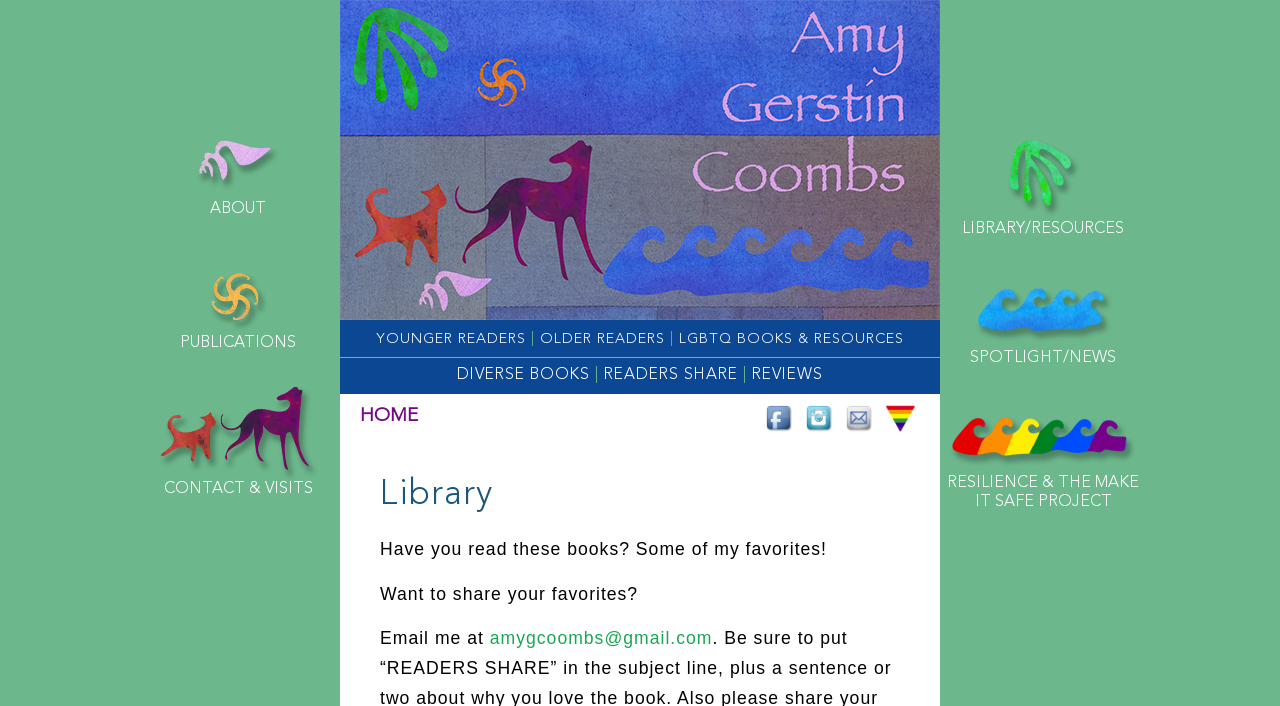Find the bounding box coordinates of the element to click in order to complete the given instruction: "Visit the READERS SHARE page."

[0.472, 0.52, 0.577, 0.543]